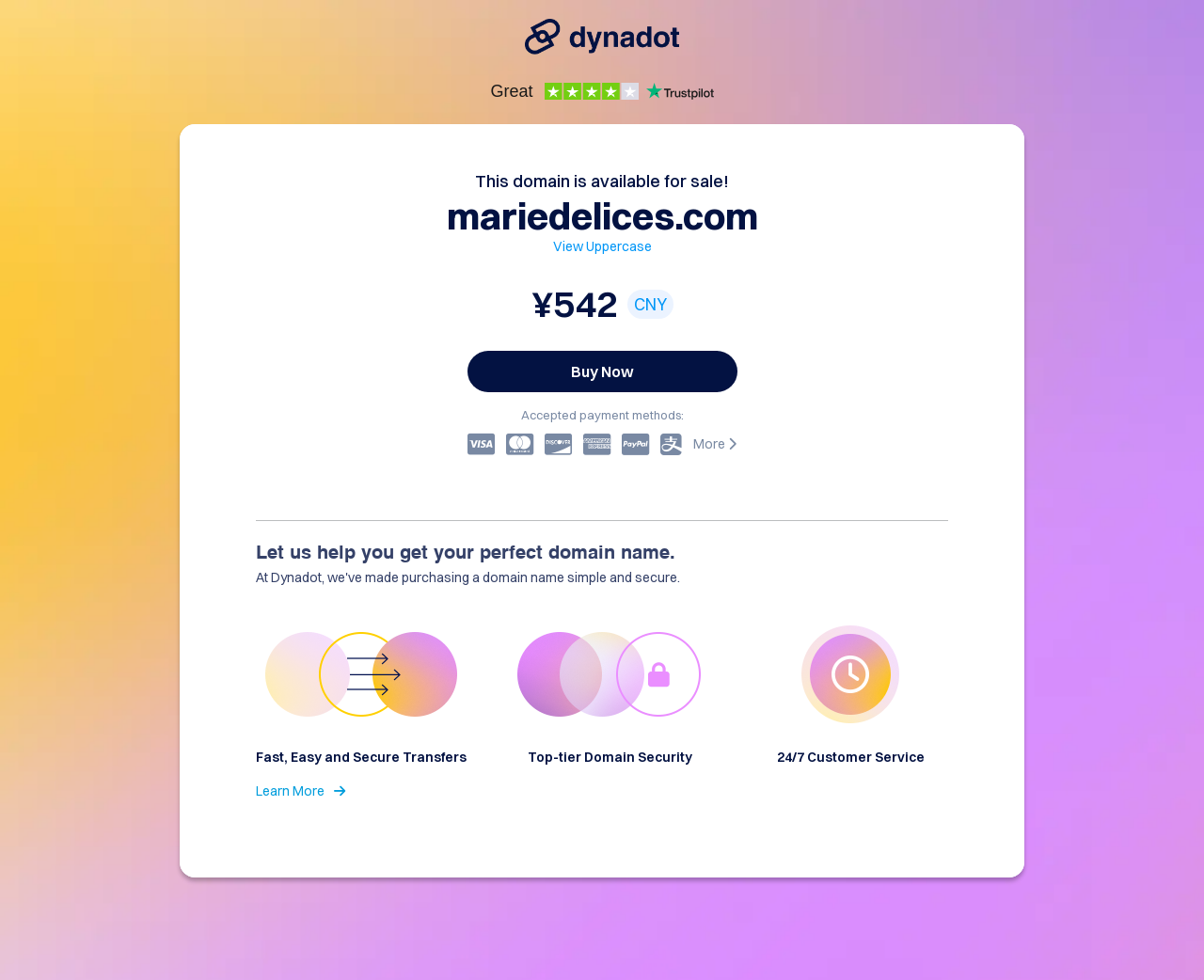Please identify the primary heading on the webpage and return its text.

This domain is available for sale!
mariedelices.com